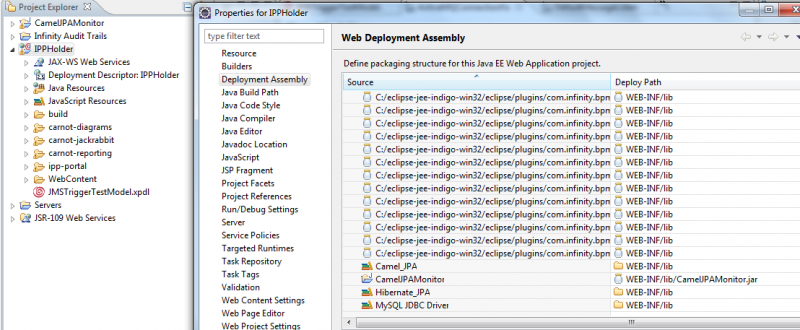Where are the Deploy Paths located within the project structure?
Using the image, provide a detailed and thorough answer to the question.

The Deploy Paths are located within the WEB-INF/lib directory, as indicated in the Deployment Assembly section. This is where the required libraries, such as Camel_JPA, Hibernate_JPA, and MySQL JDBC Driver, are included for proper application function.